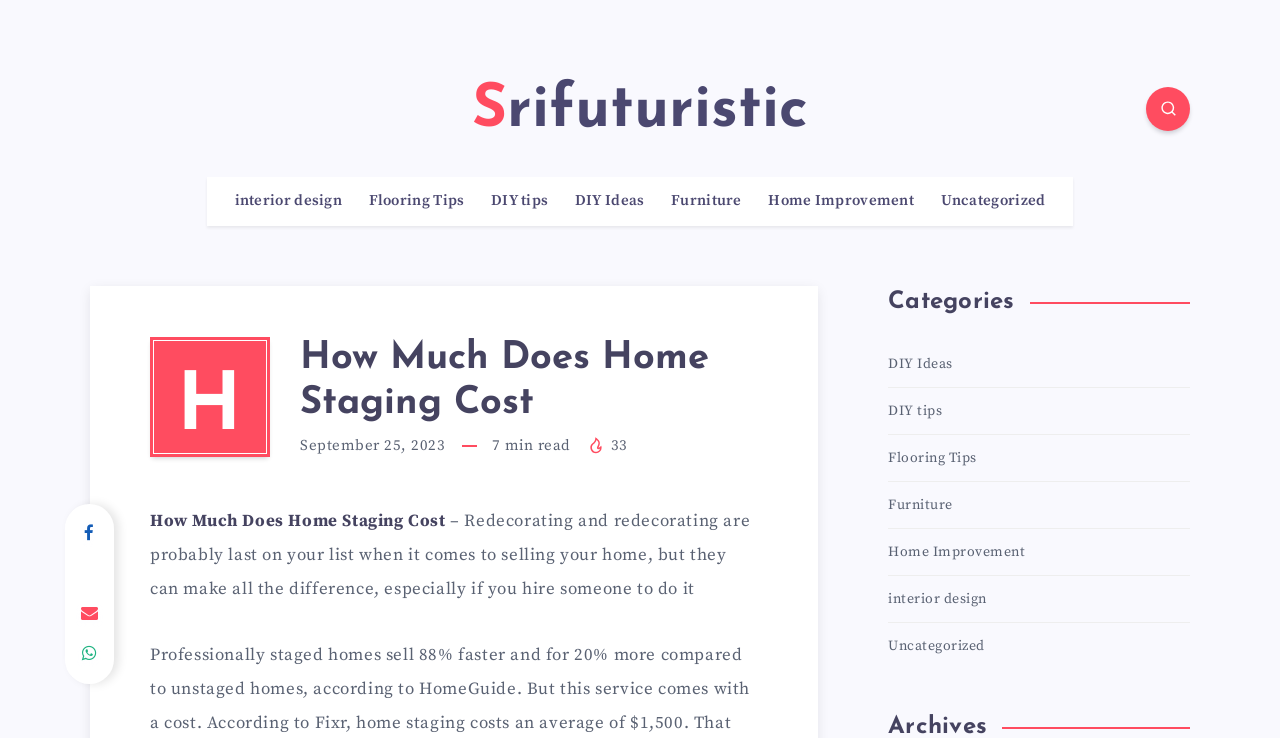Determine the bounding box coordinates for the area that needs to be clicked to fulfill this task: "View 'interior design' category". The coordinates must be given as four float numbers between 0 and 1, i.e., [left, top, right, bottom].

[0.183, 0.26, 0.267, 0.286]